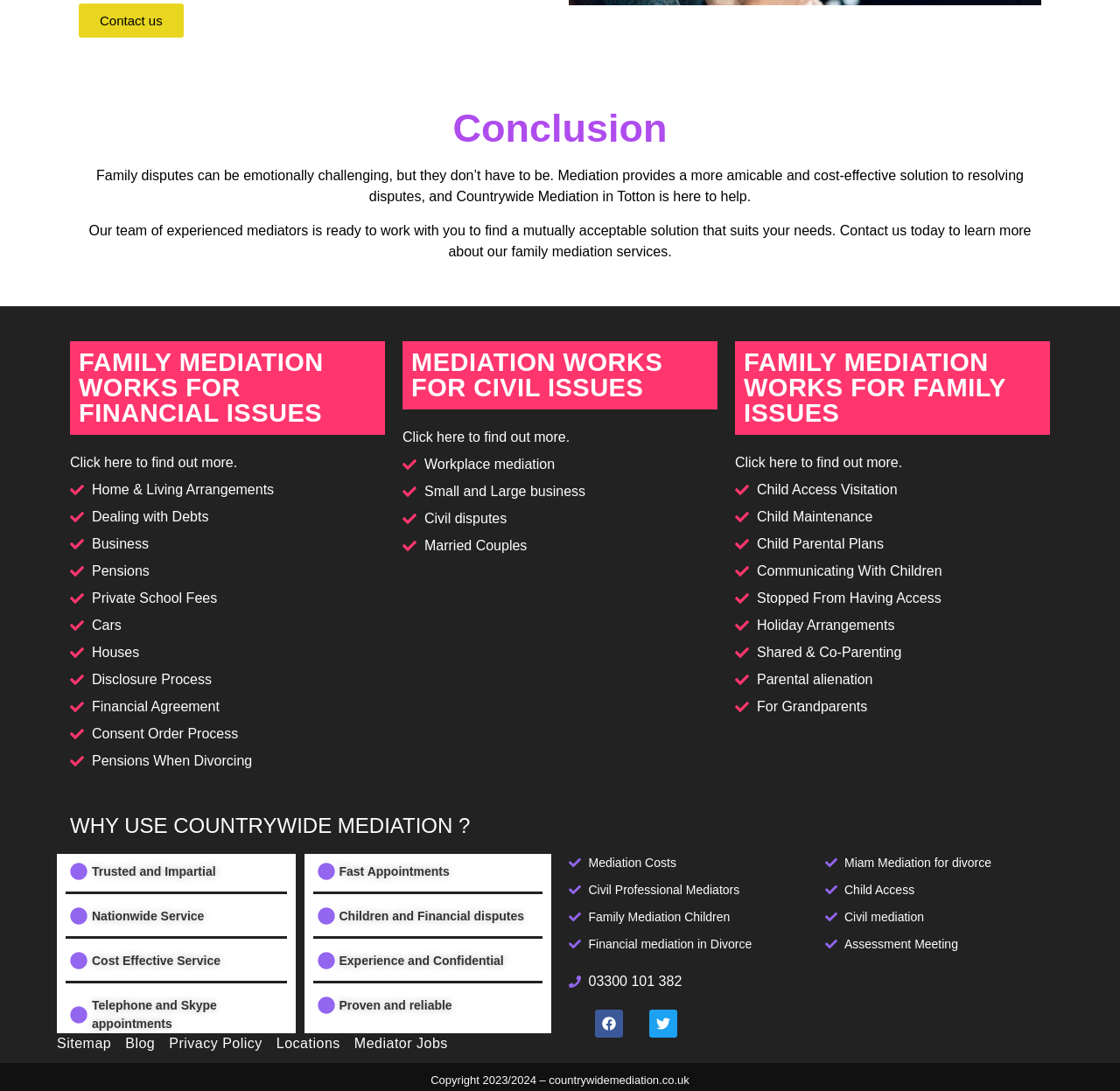Please provide a comprehensive answer to the question below using the information from the image: What are the benefits of using Countrywide Mediation?

The webpage highlights several benefits of using Countrywide Mediation, including being a trusted and impartial service, being cost-effective, and providing fast appointments. Additionally, the webpage mentions that they offer telephone and Skype appointments, which can be convenient for clients.